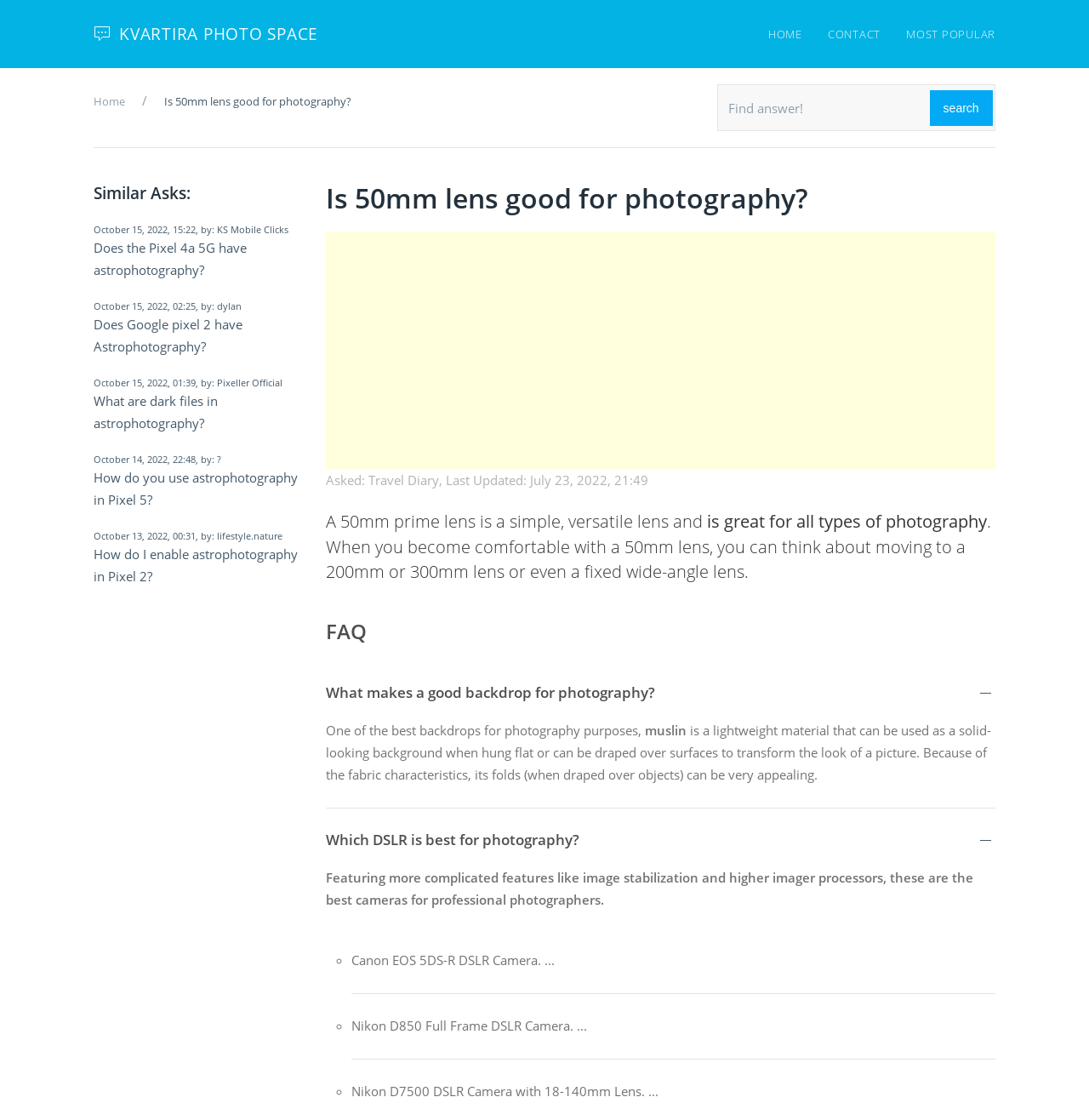Respond with a single word or short phrase to the following question: 
What is the purpose of a 50mm lens?

For all types of photography